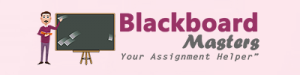Explain the image in detail, mentioning the main subjects and background elements.

The image showcases the logo of "Blackboard Masters," a professional academic writing service. On the left side, a cartoon character stands beside a chalkboard, holding writing materials, suggesting a focus on educational assistance and tutoring. The logo features the bold, prominent text "Blackboard Masters" in a dark maroon color, emphasizing the brand's identity. Below it, the tagline "Your Assignment Helper" is displayed in a lighter color, reinforcing the service's commitment to supporting students with their academic needs. The design evokes a sense of reliability and accessibility in academic support.